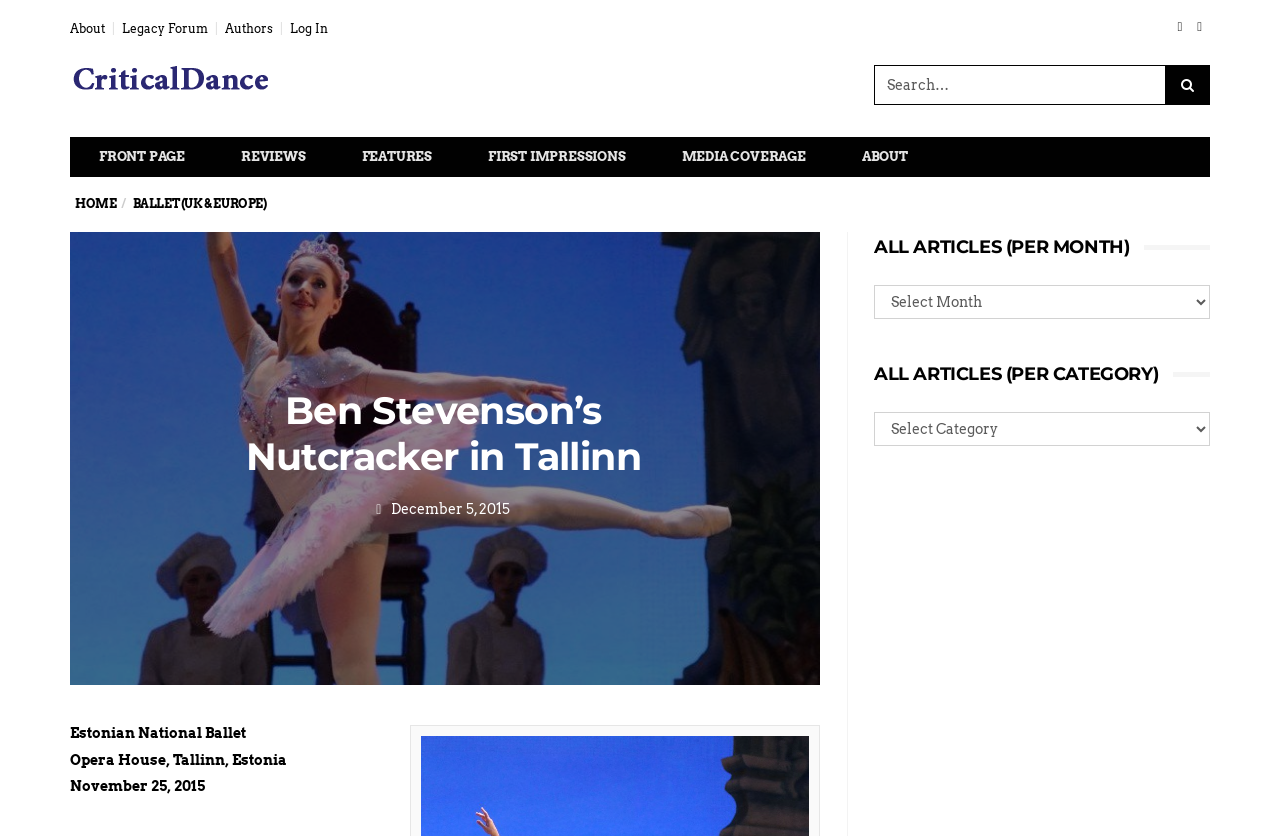Please locate the bounding box coordinates of the element's region that needs to be clicked to follow the instruction: "Search for something". The bounding box coordinates should be provided as four float numbers between 0 and 1, i.e., [left, top, right, bottom].

[0.683, 0.078, 0.911, 0.126]